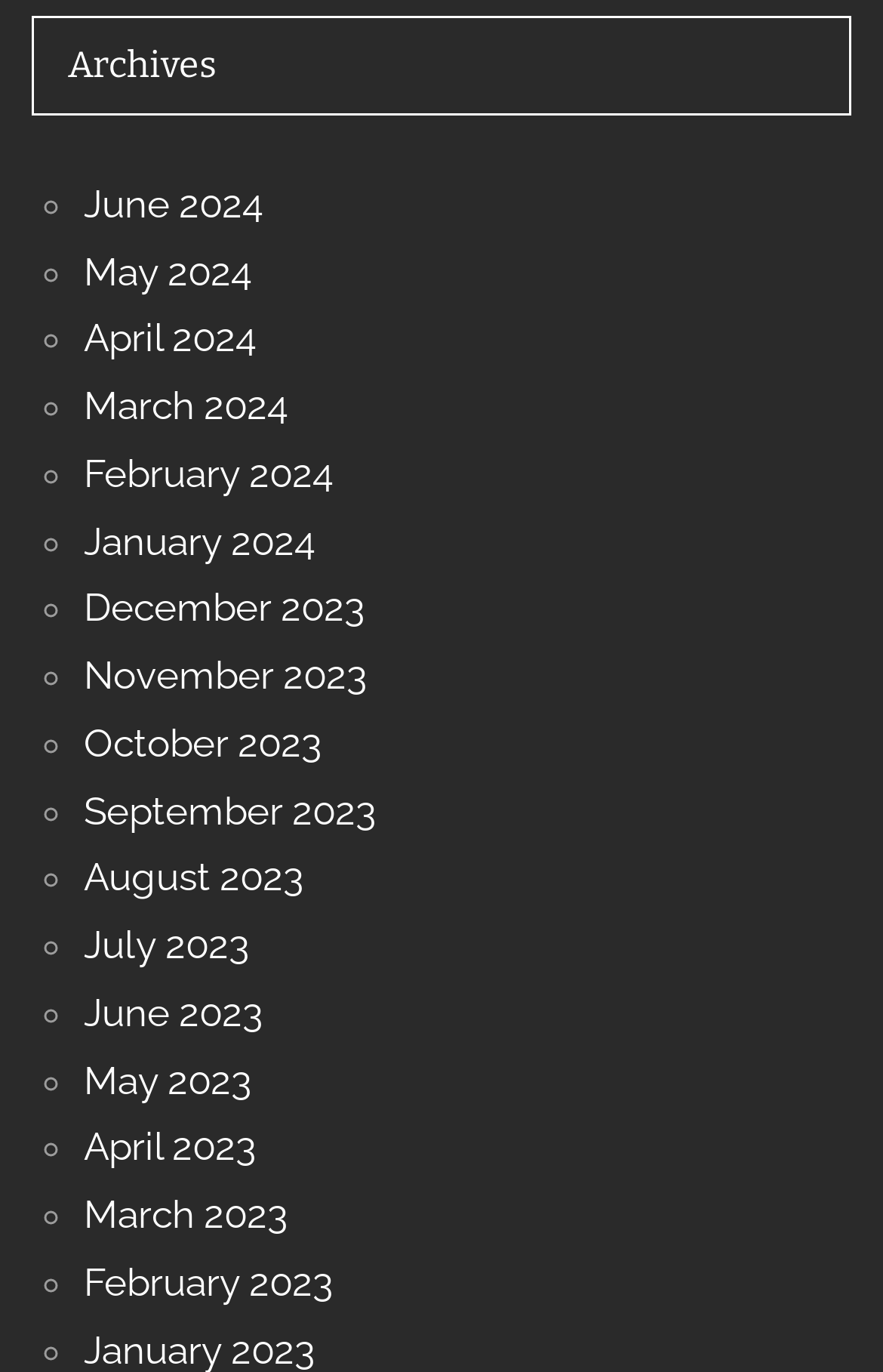Determine the bounding box coordinates of the clickable region to execute the instruction: "view archives for December 2023". The coordinates should be four float numbers between 0 and 1, denoted as [left, top, right, bottom].

[0.095, 0.427, 0.412, 0.46]